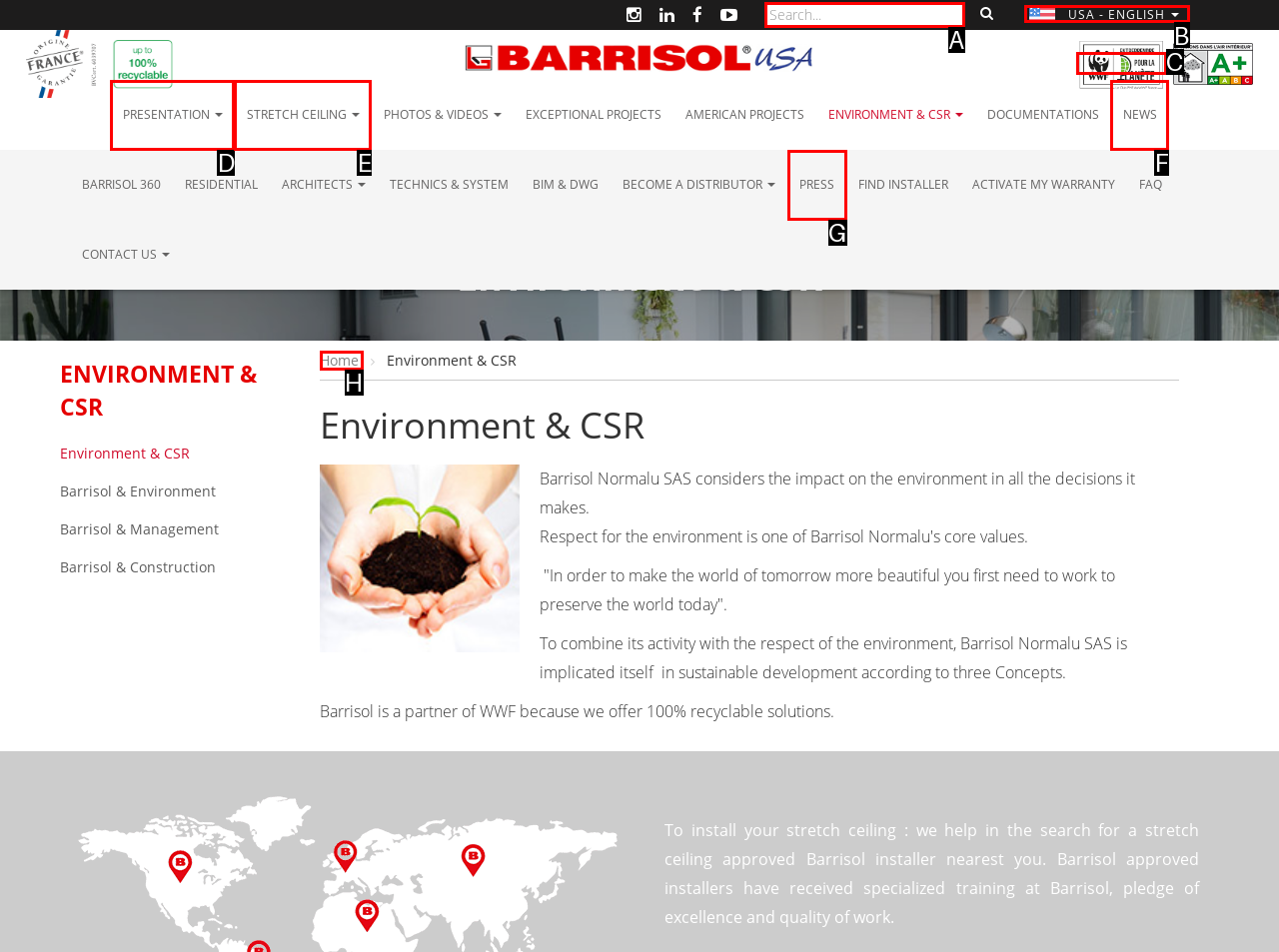Indicate the HTML element that should be clicked to perform the task: Click the 'USA - ENGLISH' button Reply with the letter corresponding to the chosen option.

B